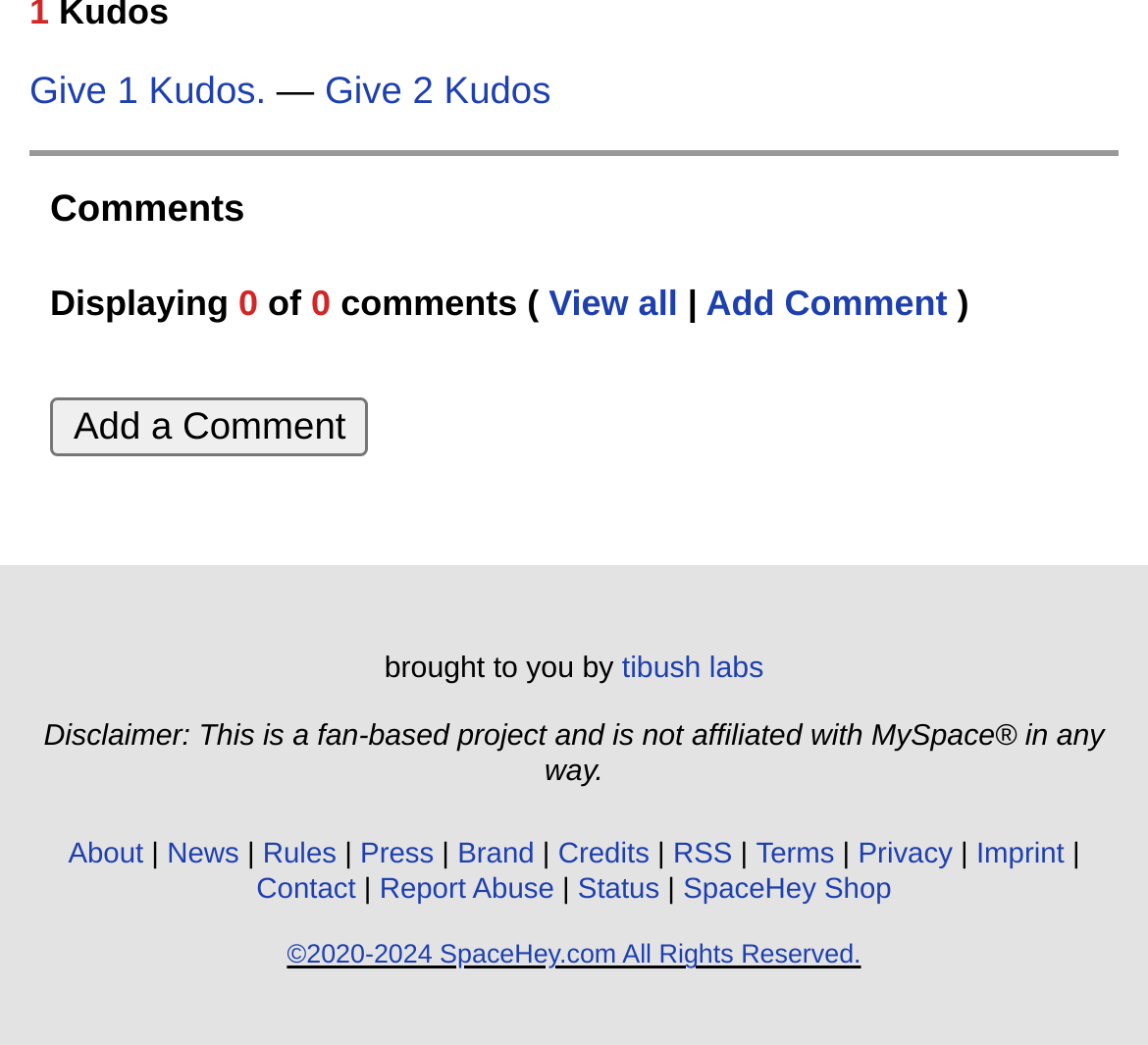Can you give a detailed response to the following question using the information from the image? What is the purpose of the 'Give 1 Kudos' button?

The 'Give 1 Kudos' button is located at the top of the page, and its purpose is to allow users to give kudos to a particular comment or post. This is inferred from the button's text and its position on the page.